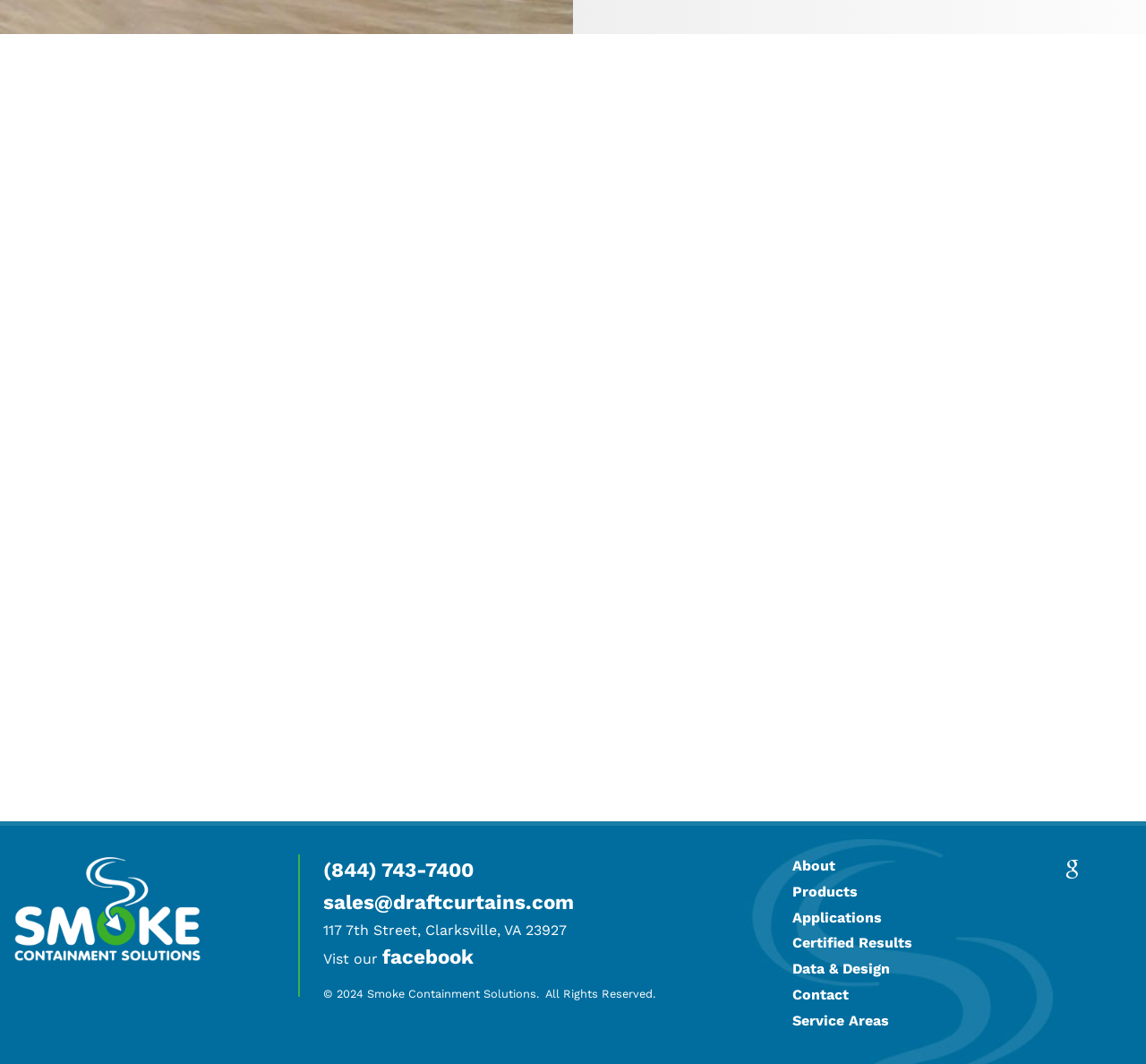Kindly determine the bounding box coordinates of the area that needs to be clicked to fulfill this instruction: "Call the company".

[0.282, 0.806, 0.413, 0.828]